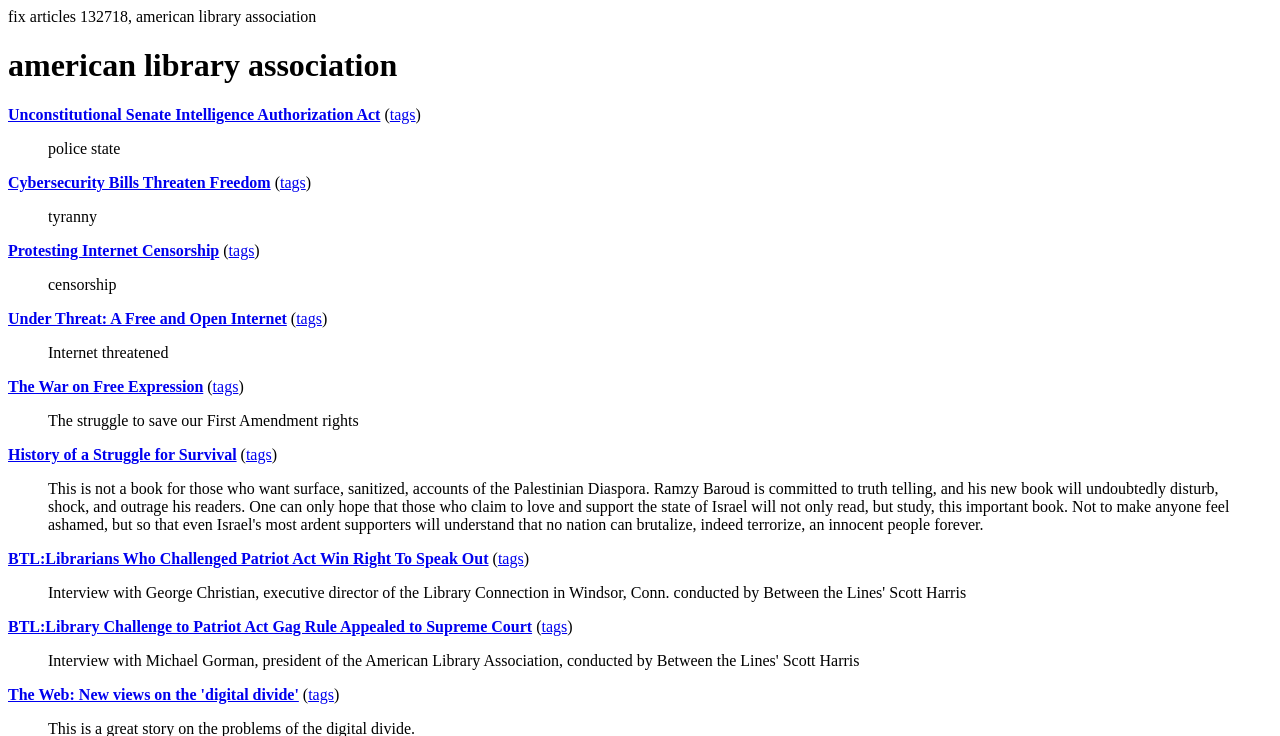Identify the main heading from the webpage and provide its text content.

american library association